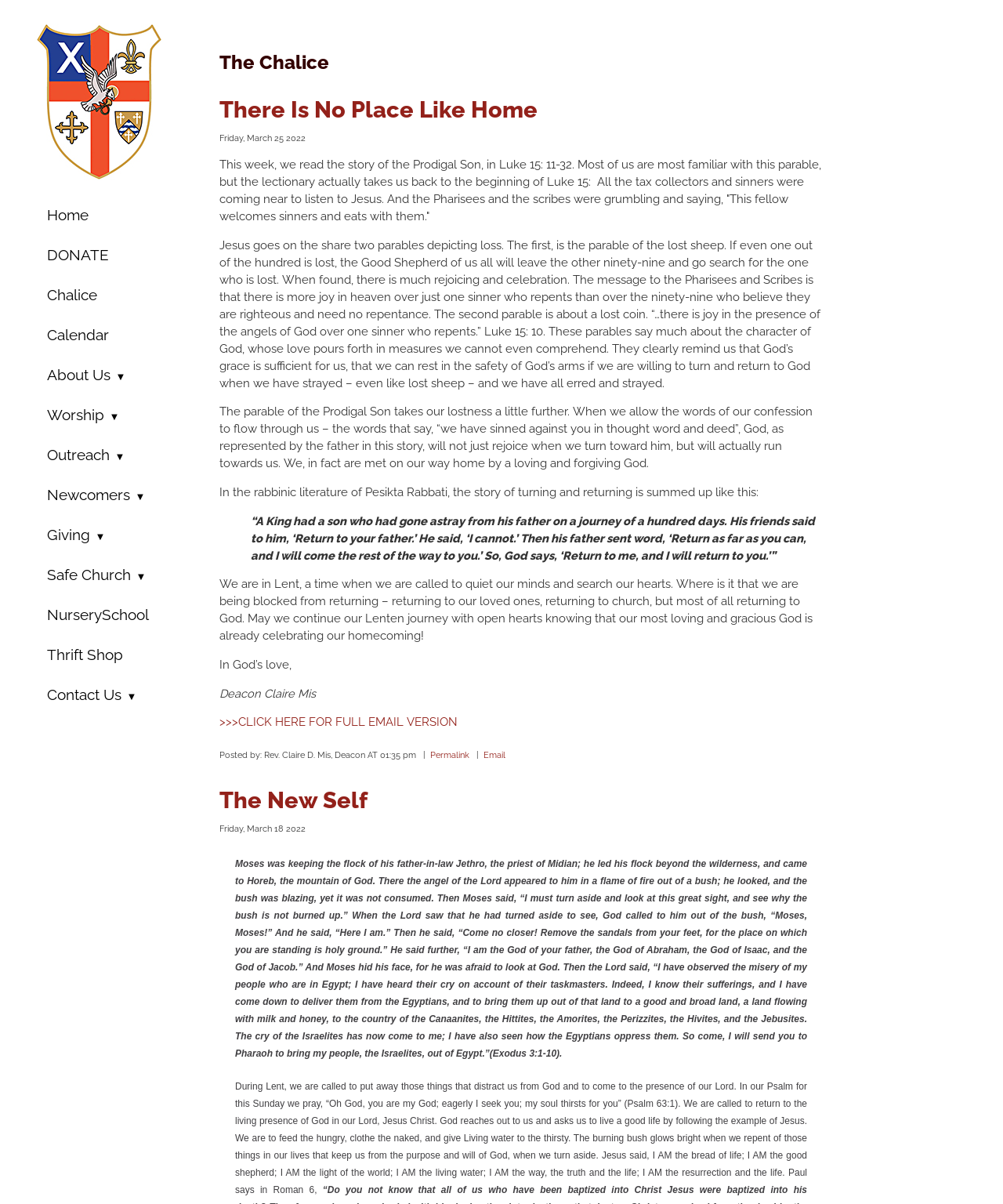Give a one-word or one-phrase response to the question:
What is the name of the church?

St. John's Episcopal Church